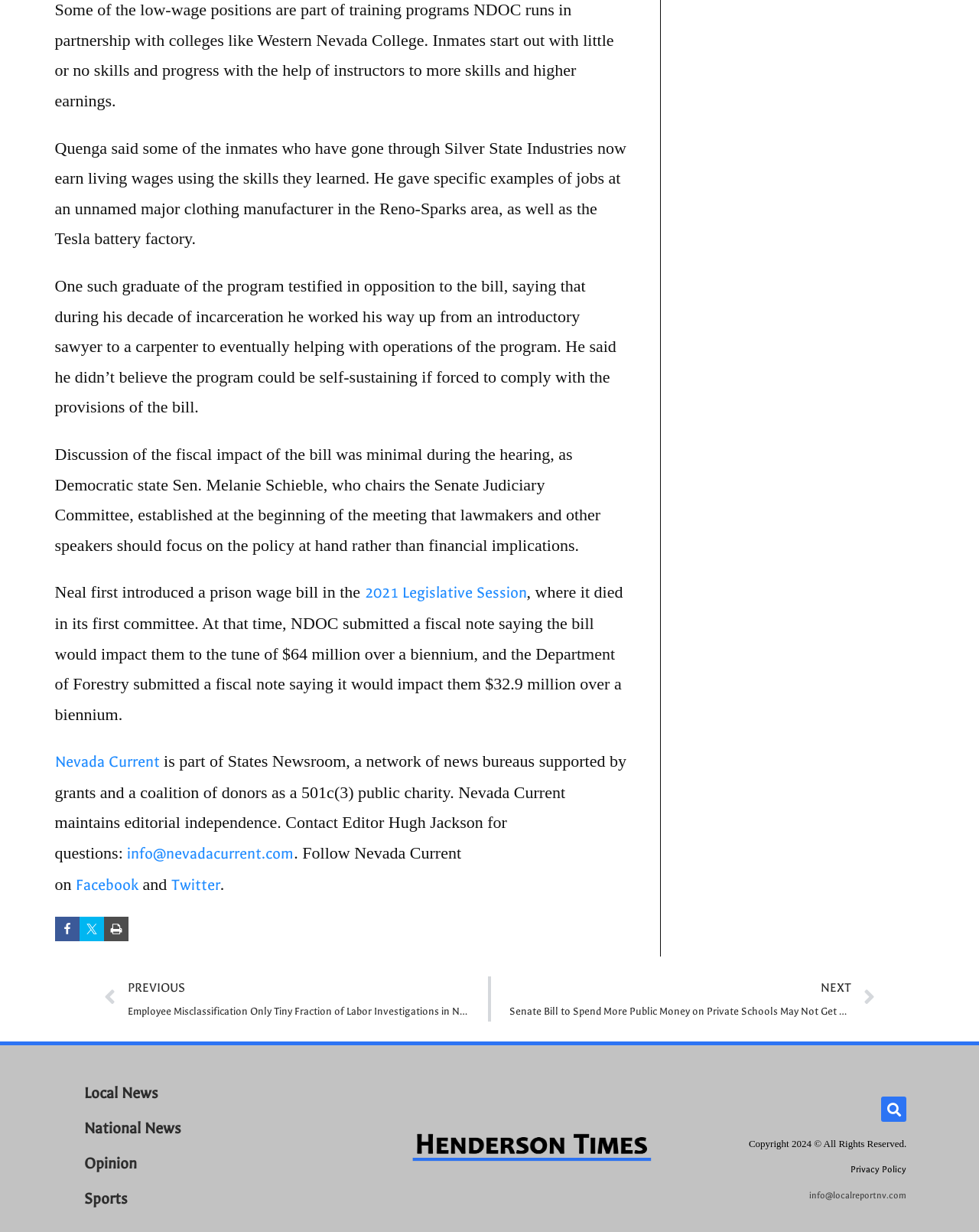What is the name of the organization that maintains editorial independence?
Answer the question with as much detail as you can, using the image as a reference.

The static text element [188] mentions 'Nevada Current maintains editorial independence'. This information can be used to answer the question.